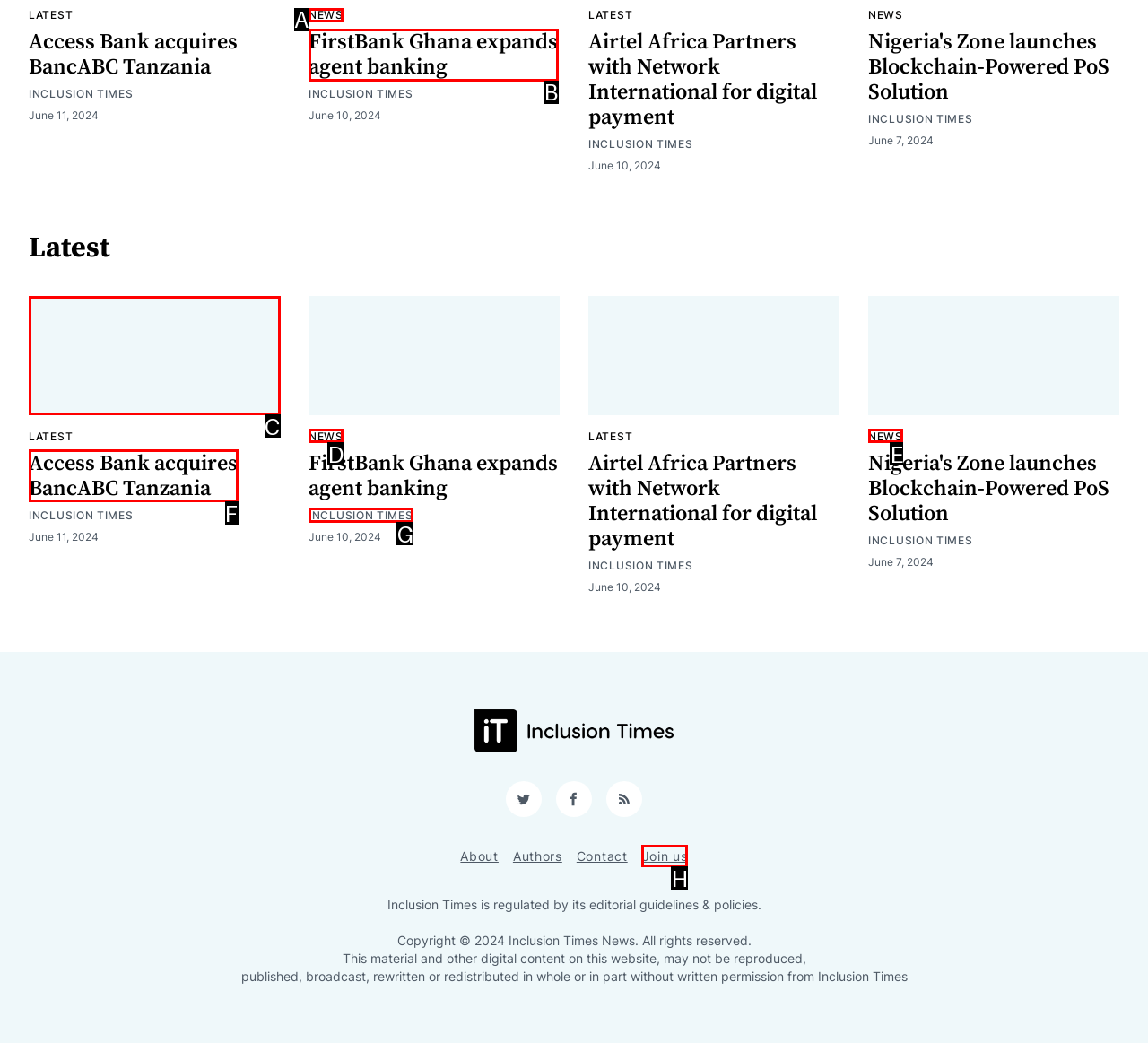Which option aligns with the description: Acknowledgement? Respond by selecting the correct letter.

None